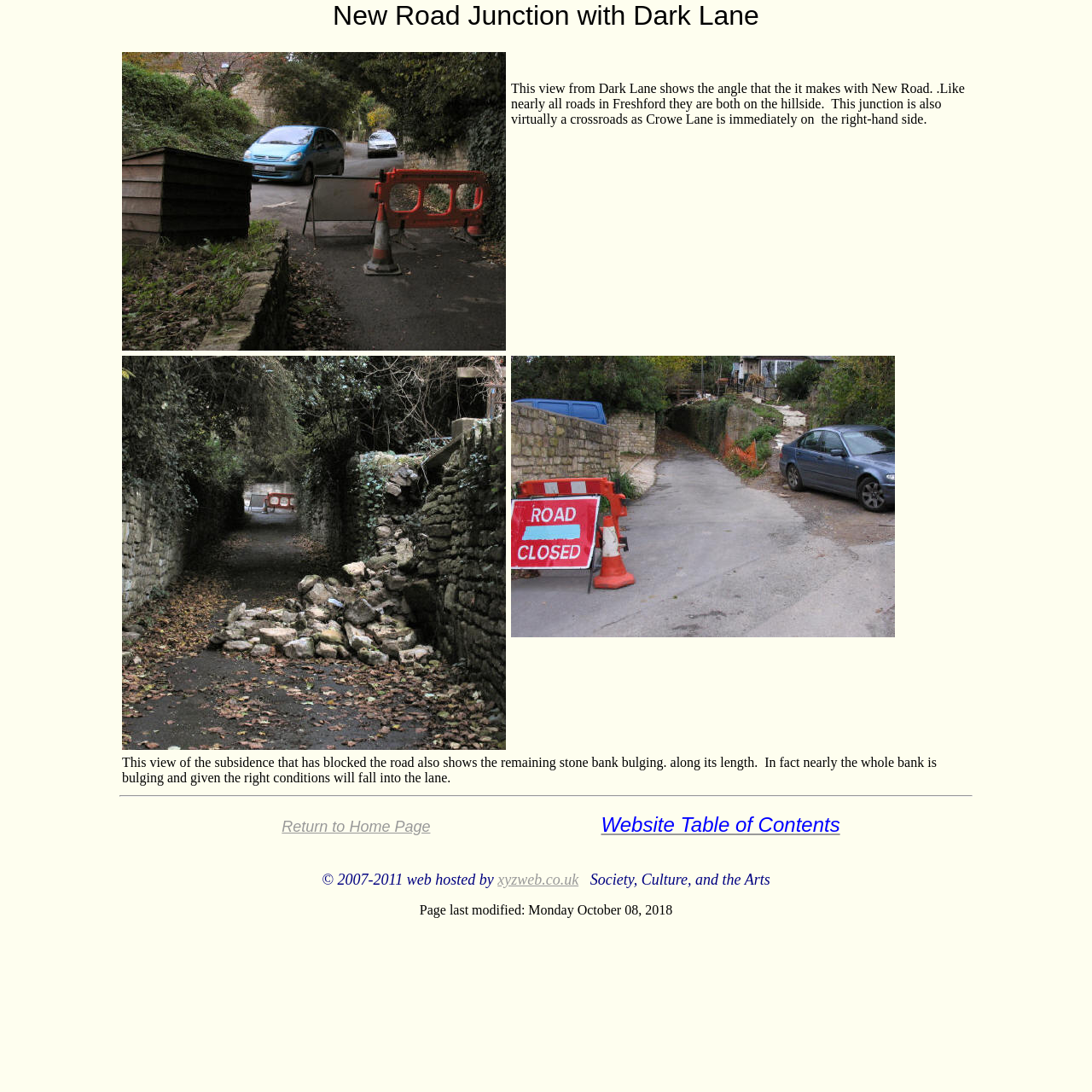What is the last modified date of the webpage?
Look at the image and respond to the question as thoroughly as possible.

The last modified date of the webpage can be found at the bottom of the page, which reads 'Page last modified: Monday October 08, 2018'.